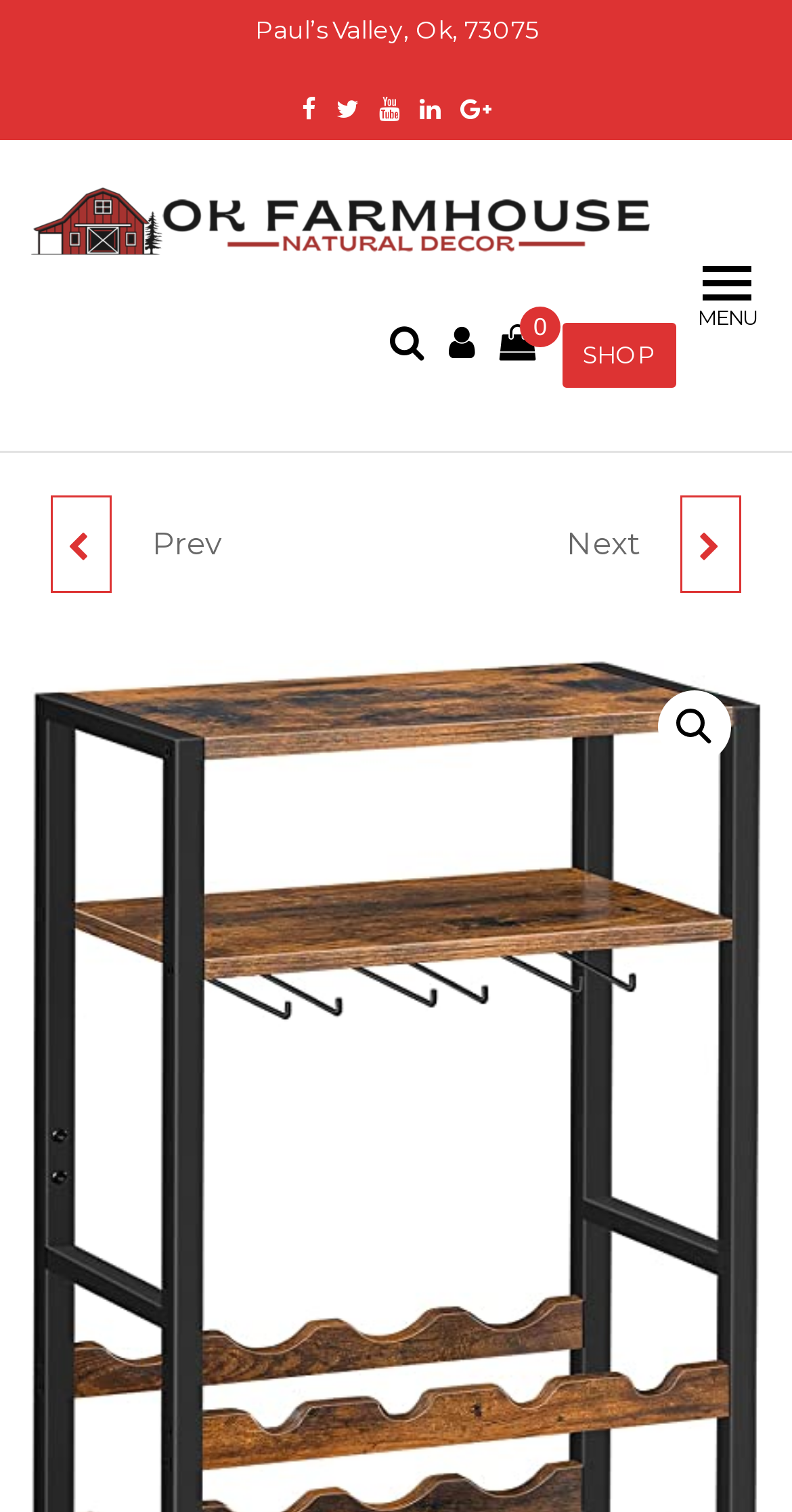Determine the bounding box coordinates for the region that must be clicked to execute the following instruction: "Search".

[0.831, 0.456, 0.923, 0.504]